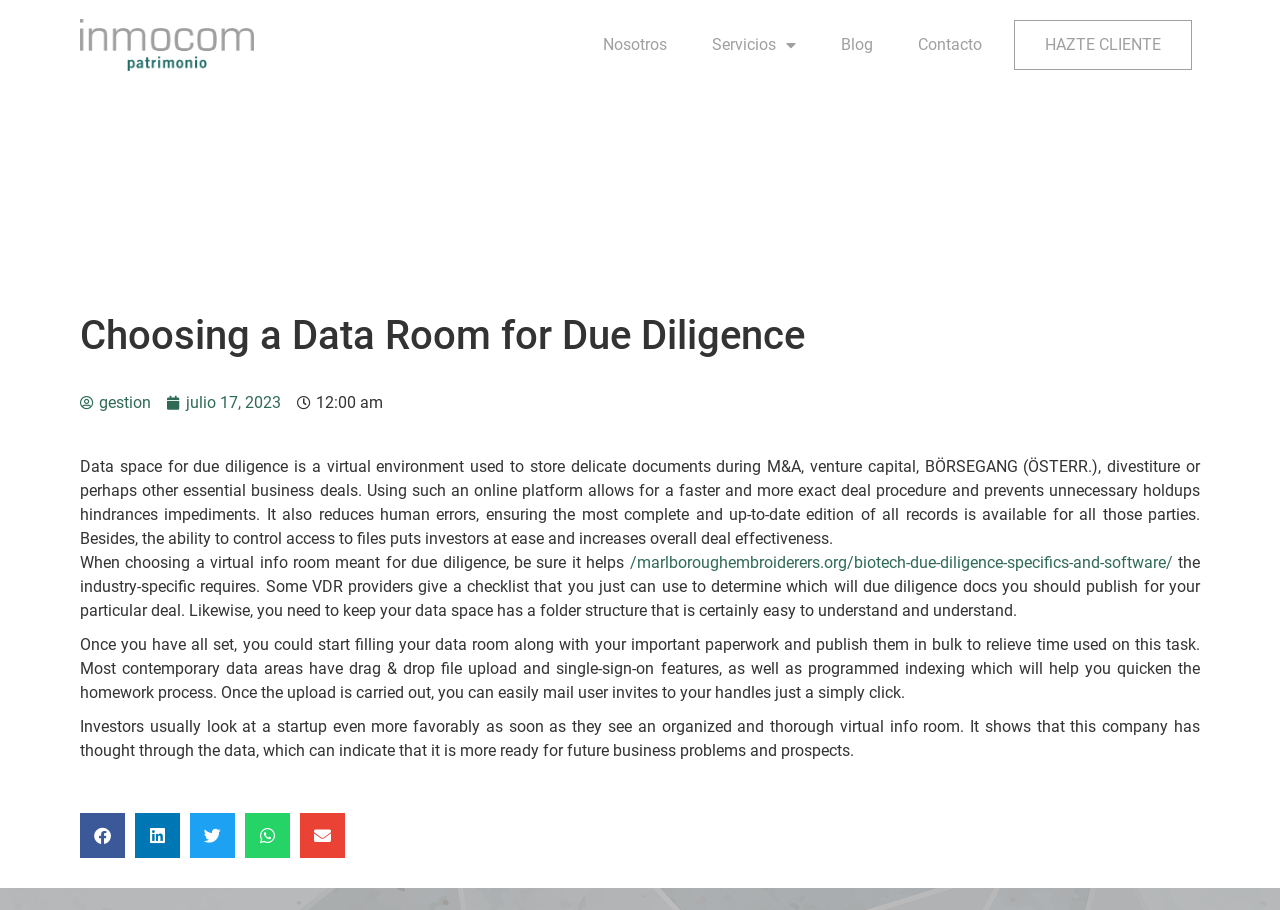What is the primary heading on this webpage?

Choosing a Data Room for Due Diligence